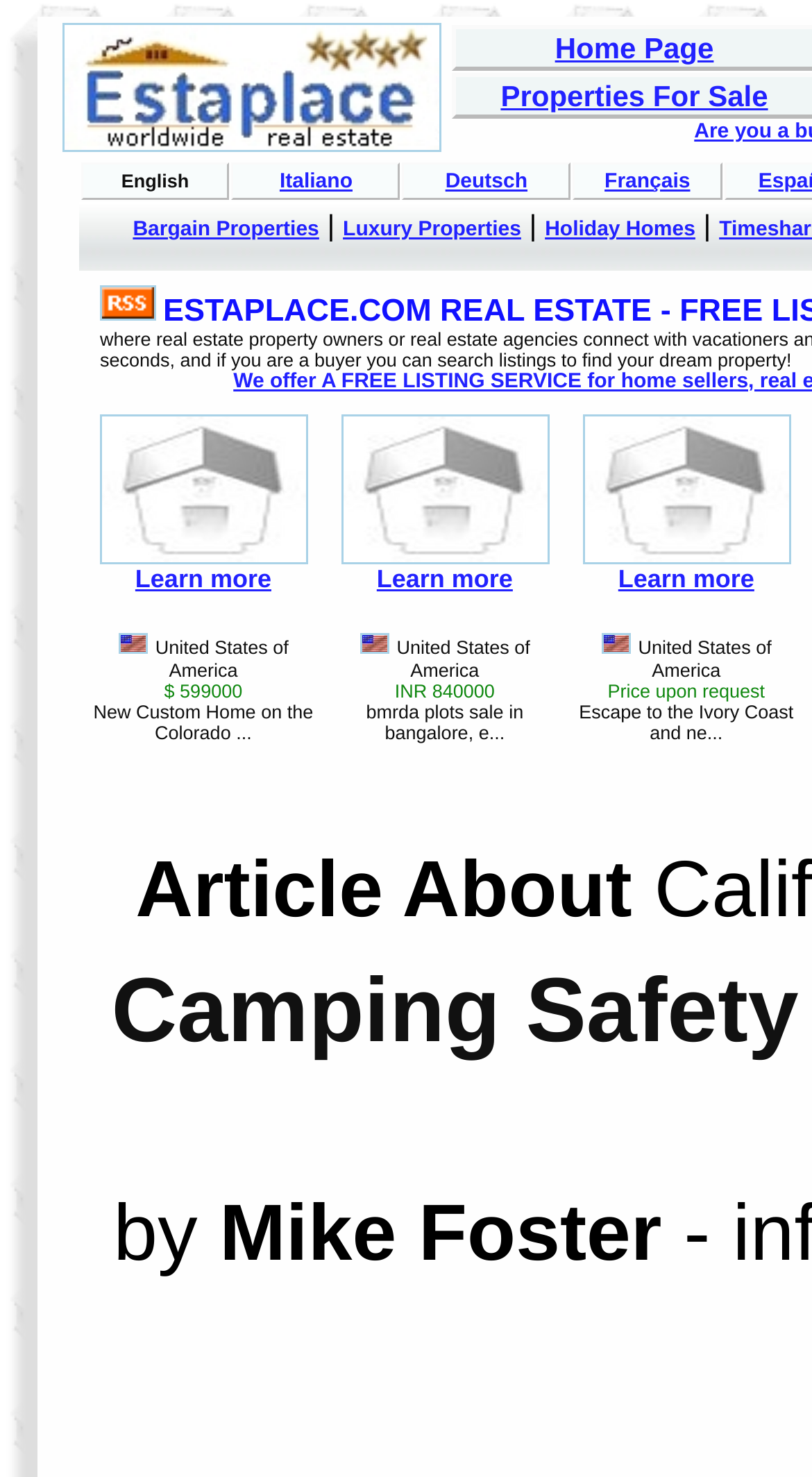Determine the bounding box coordinates for the UI element with the following description: "alt="Human Capital Advantage"". The coordinates should be four float numbers between 0 and 1, represented as [left, top, right, bottom].

None